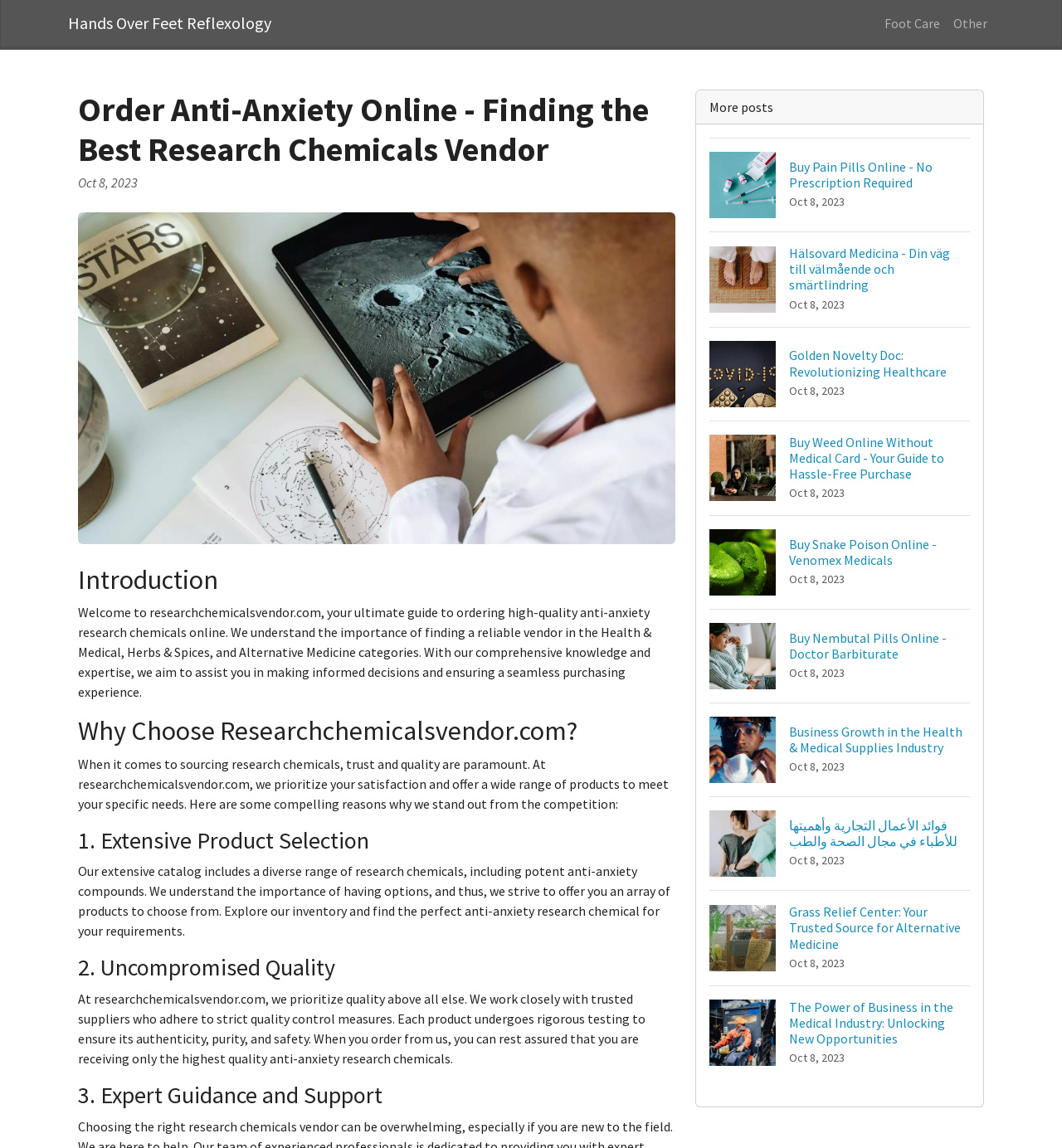Extract the main headline from the webpage and generate its text.

Order Anti-Anxiety Online - Finding the Best Research Chemicals Vendor